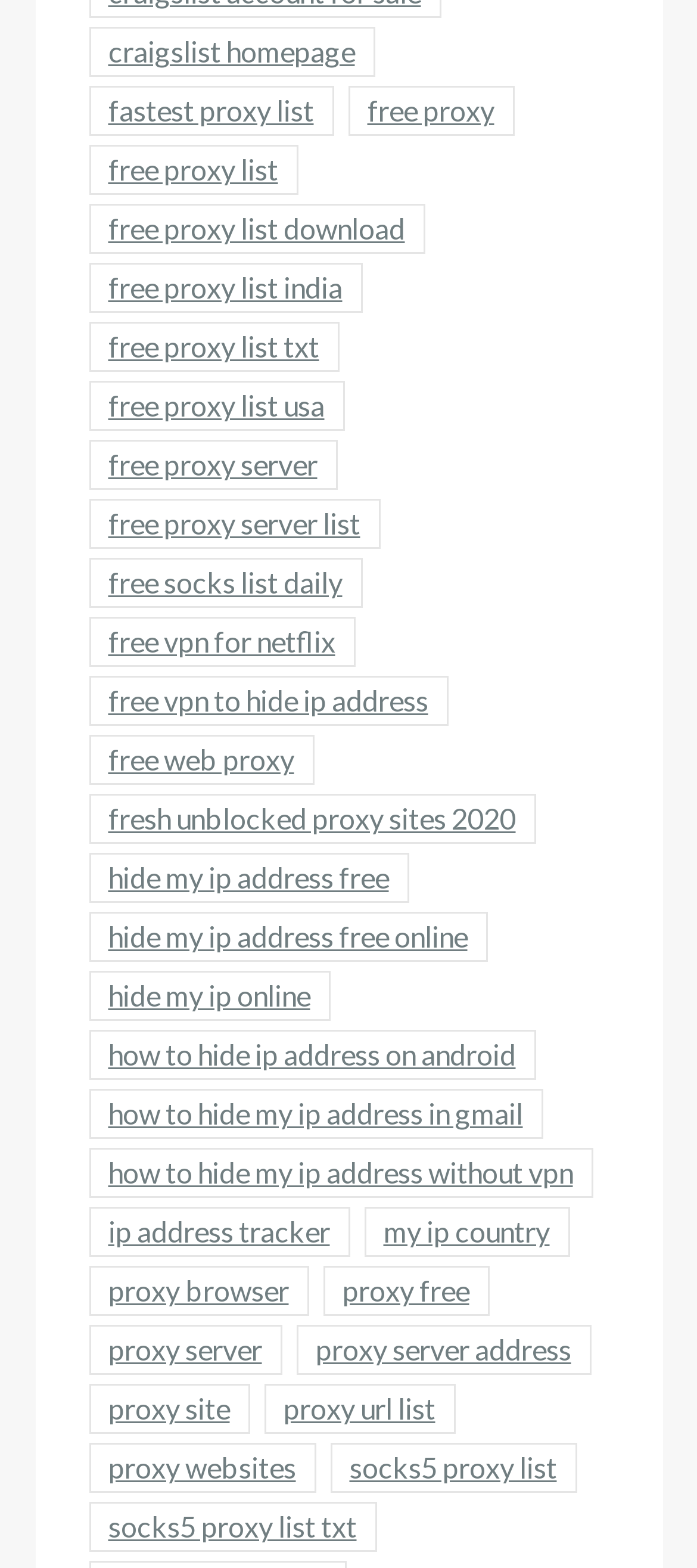Using the information in the image, could you please answer the following question in detail:
What is the purpose of the 'hide my ip address free online' link?

The link 'hide my ip address free online' suggests that it provides a way to hide one's IP address online for free, likely for privacy or security reasons.